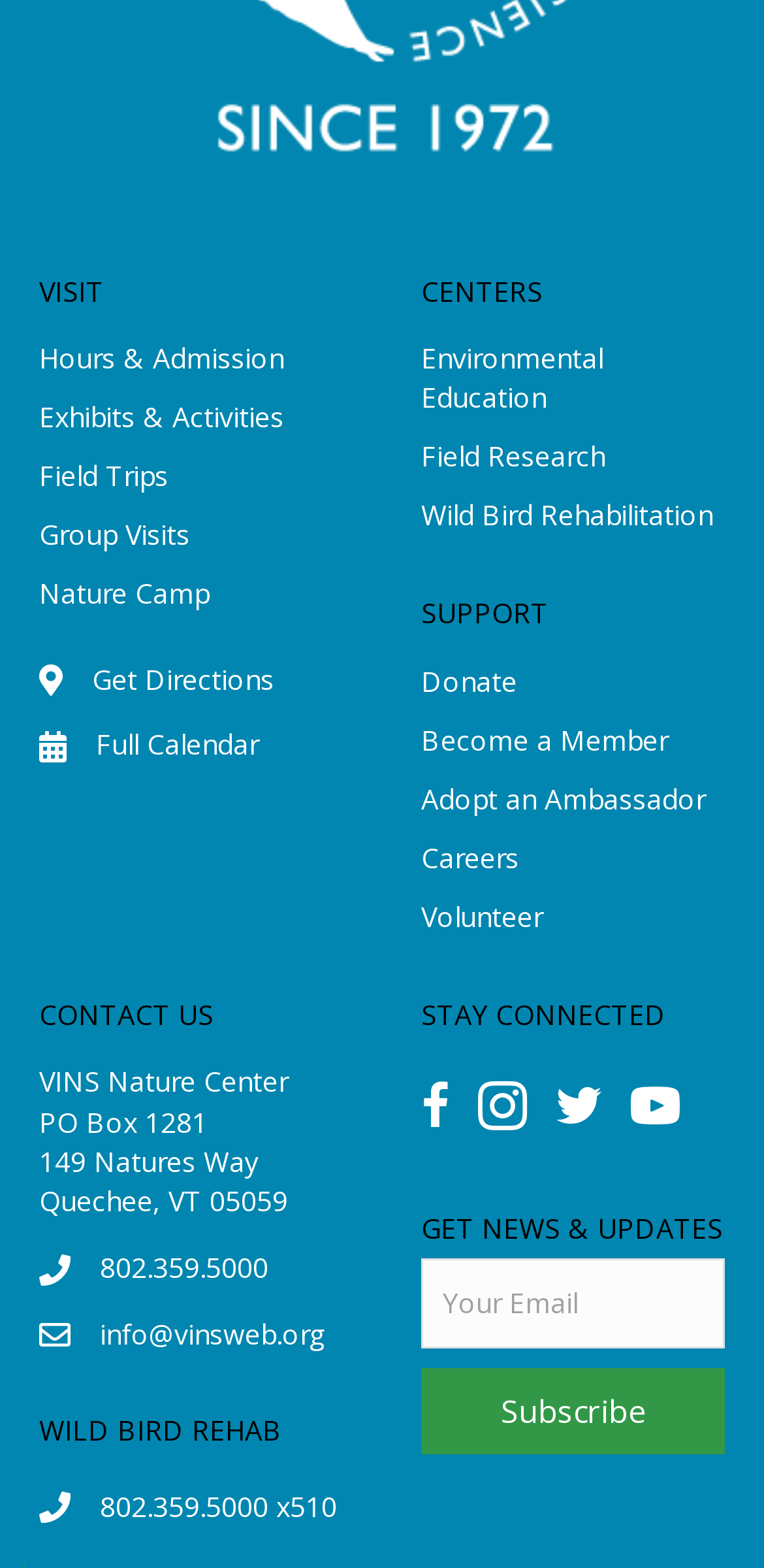What is the purpose of the textbox under 'STAY CONNECTED'?
Observe the image and answer the question with a one-word or short phrase response.

Subscribe to newsletter